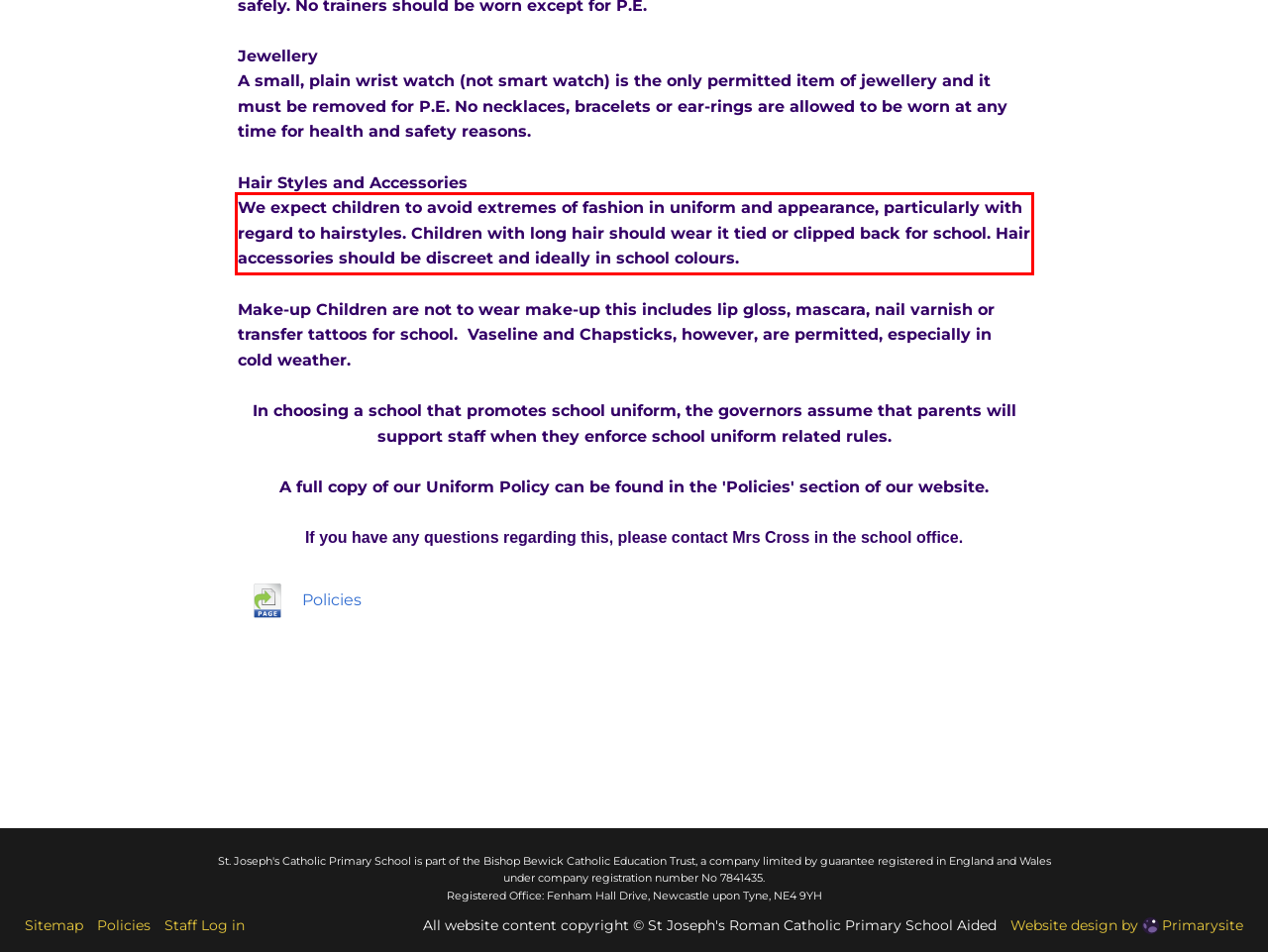From the given screenshot of a webpage, identify the red bounding box and extract the text content within it.

We expect children to avoid extremes of fashion in uniform and appearance, particularly with regard to hairstyles. Children with long hair should wear it tied or clipped back for school. Hair accessories should be discreet and ideally in school colours.